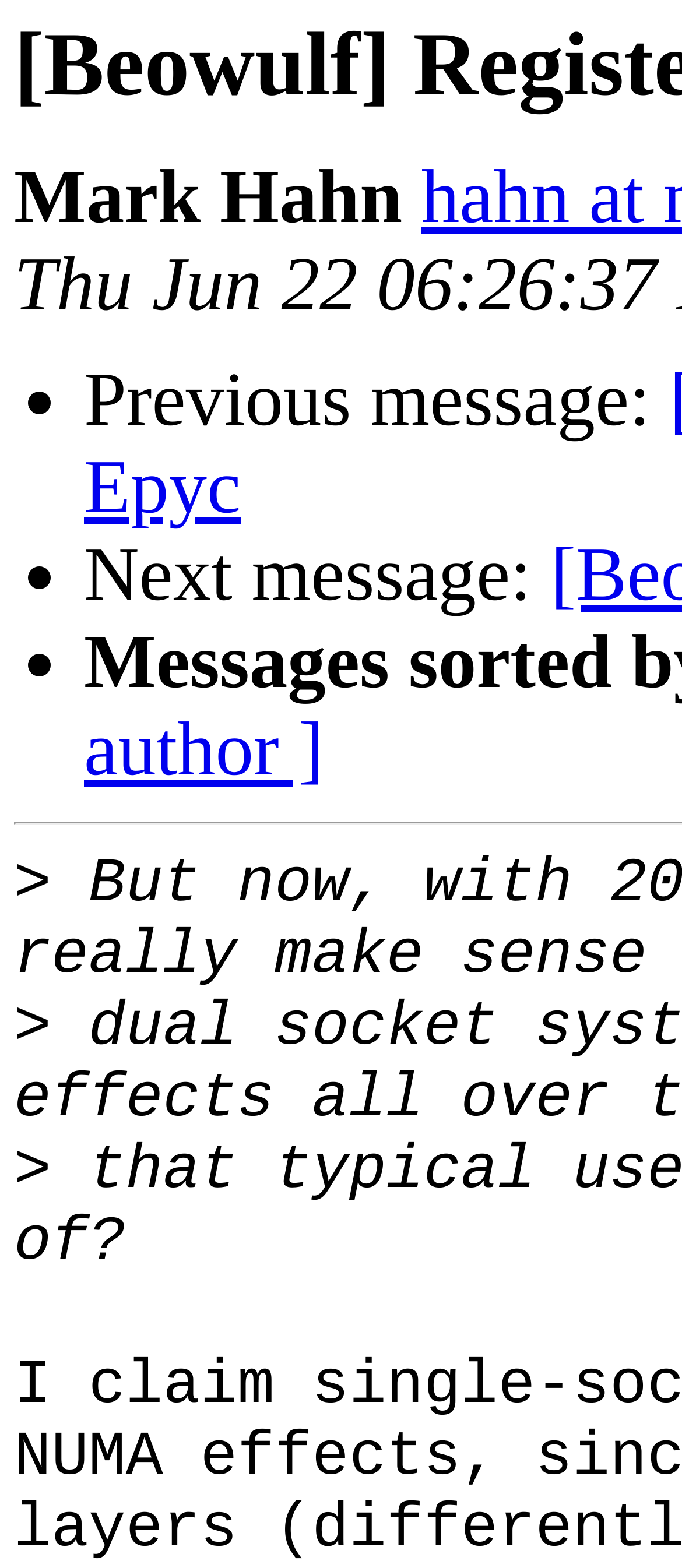Please provide a comprehensive answer to the question below using the information from the image: What is the bounding box of the '>' symbol?

The '>' symbol is a StaticText element at coordinates [0.021, 0.541, 0.075, 0.587].